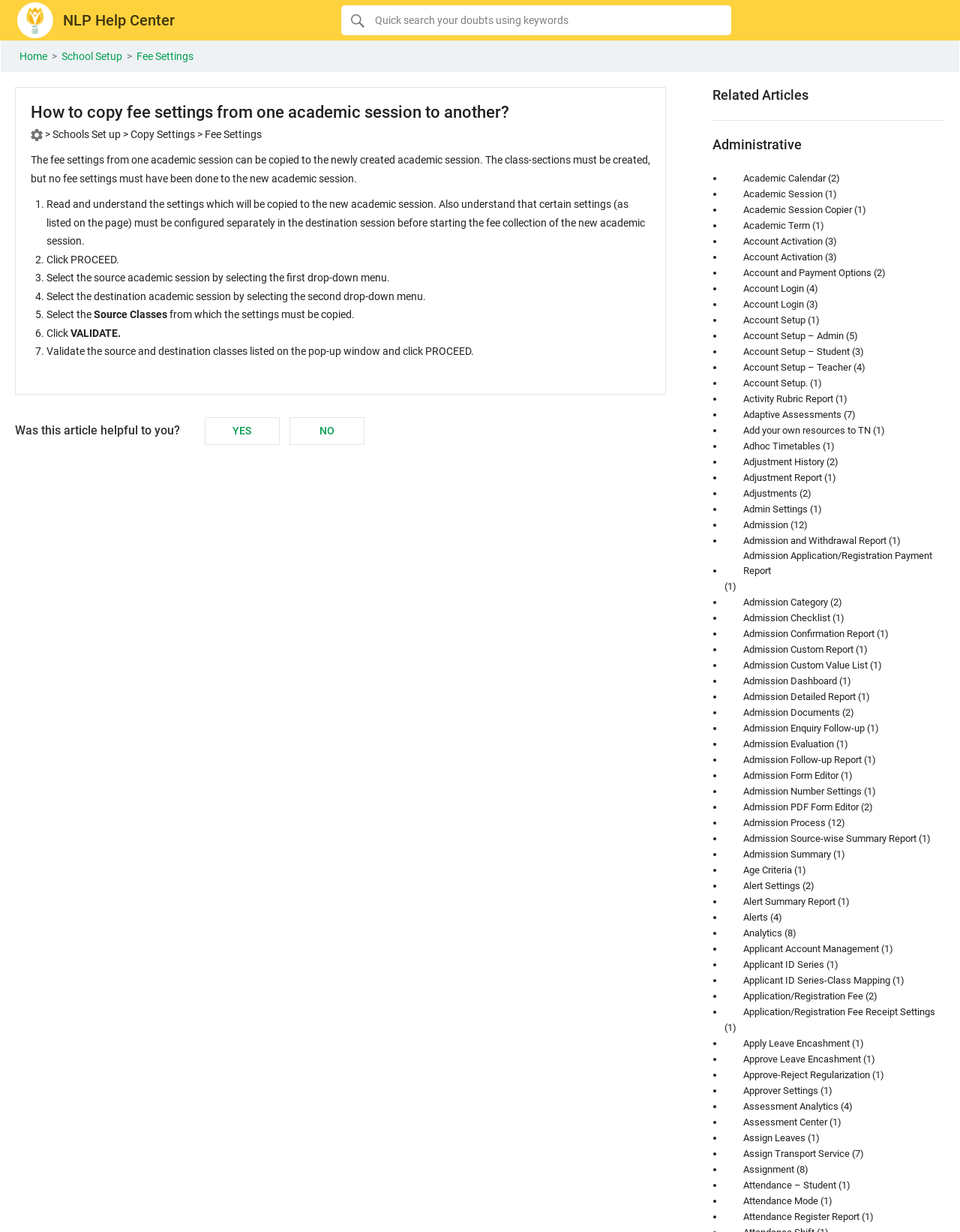Please determine the bounding box coordinates of the area that needs to be clicked to complete this task: 'Search for keywords'. The coordinates must be four float numbers between 0 and 1, formatted as [left, top, right, bottom].

[0.355, 0.004, 0.761, 0.029]